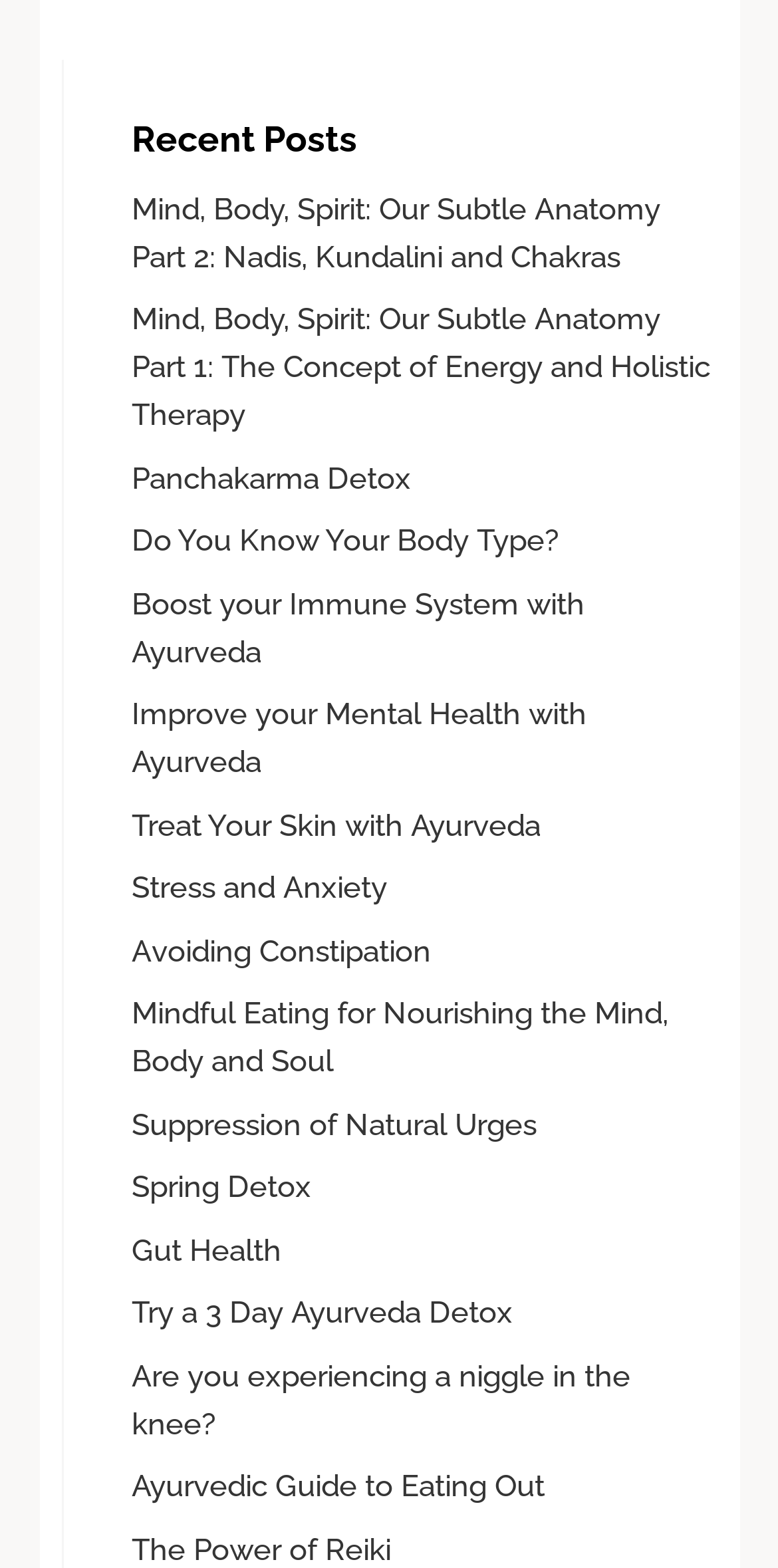What is the vertical position of the 'Gut Health' link?
Answer the question with as much detail as possible.

By examining the bounding box coordinates of the 'Gut Health' link element, I can see that its y1 and y2 values are 0.786 and 0.809, respectively. Comparing these values to the y1 and y2 values of other link elements, I can determine that the 'Gut Health' link is positioned in the middle of the webpage.